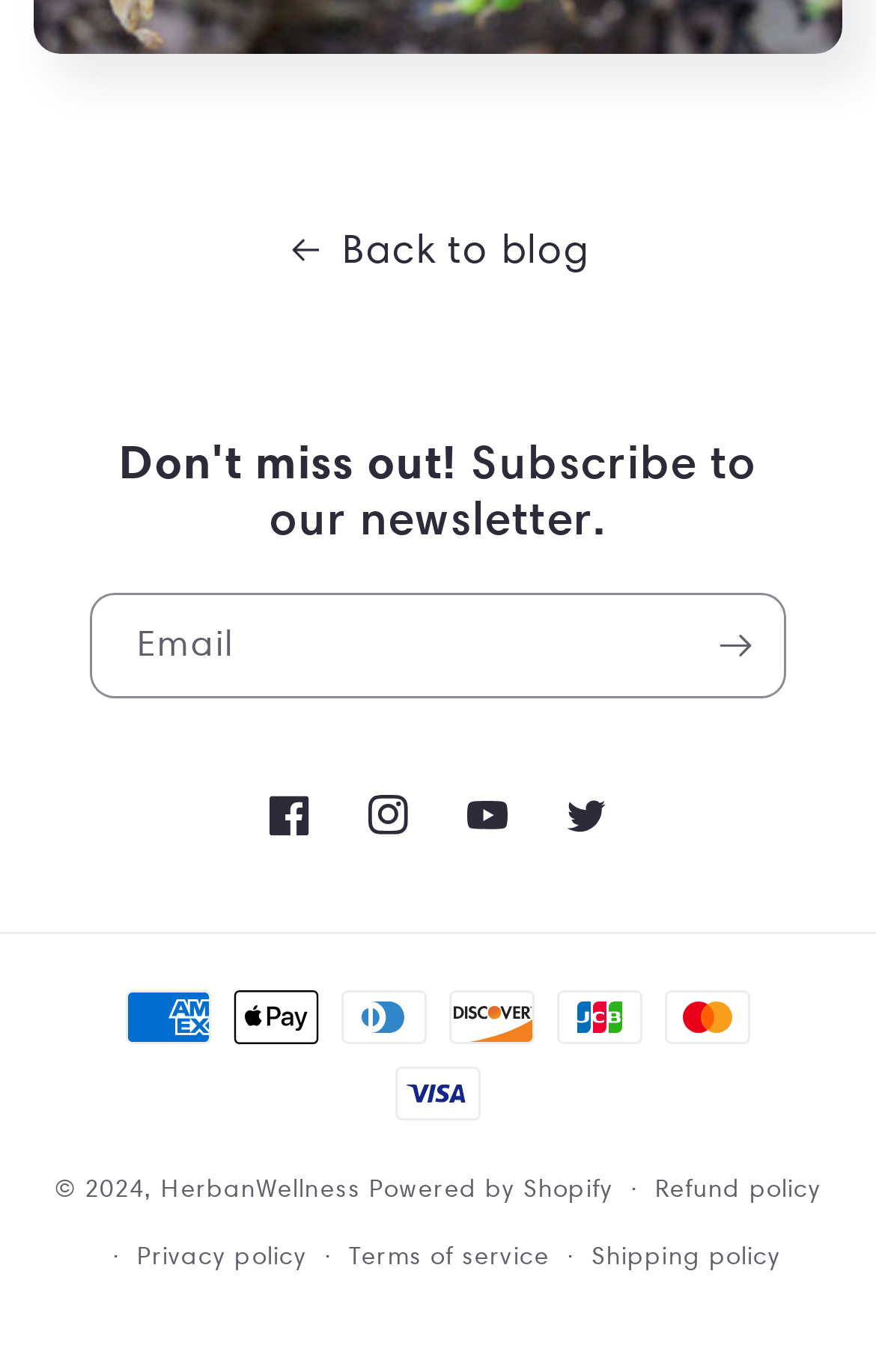Please provide a one-word or phrase answer to the question: 
What is the purpose of the textbox?

Email